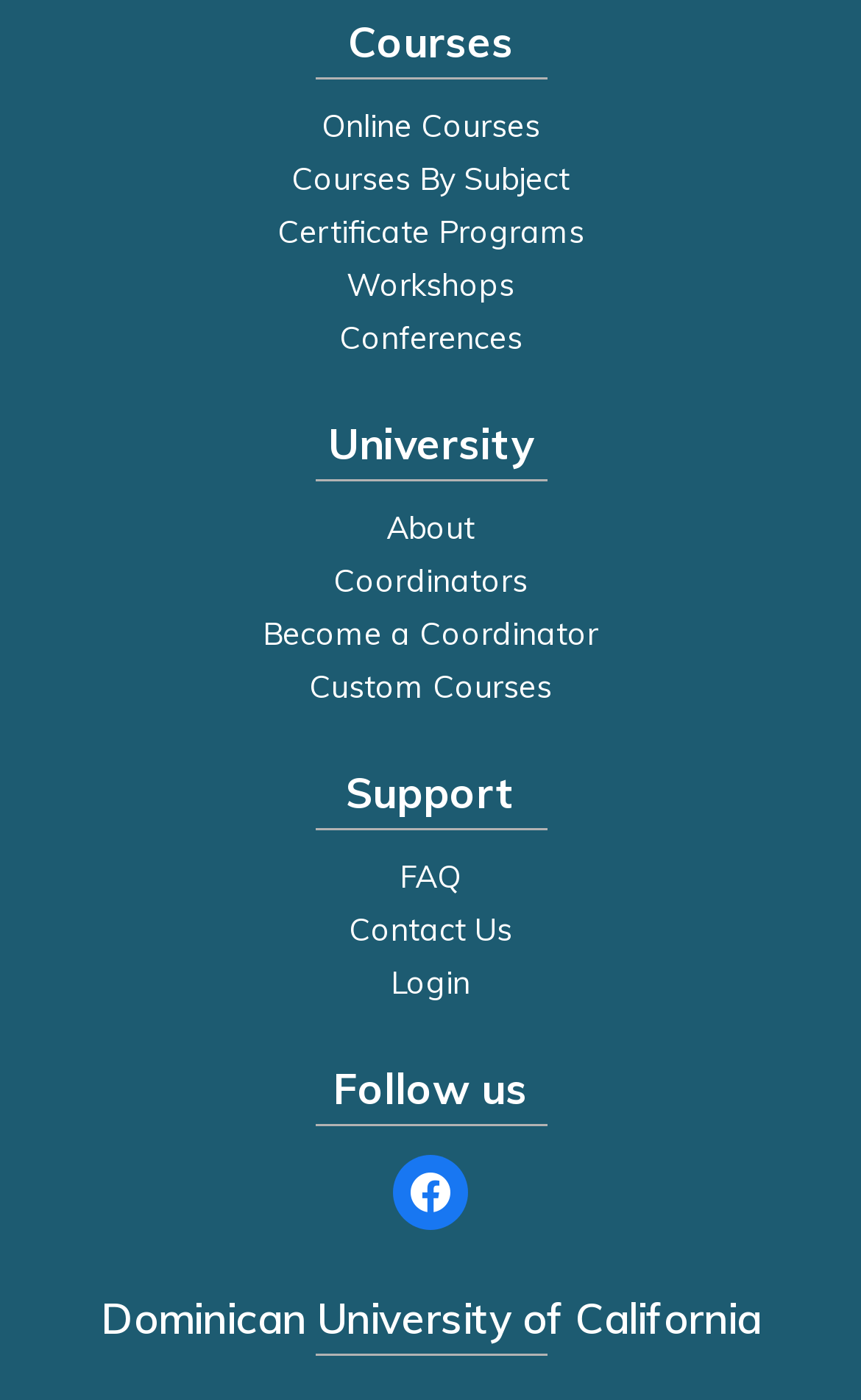How many links are under the 'University' section?
From the image, respond with a single word or phrase.

4